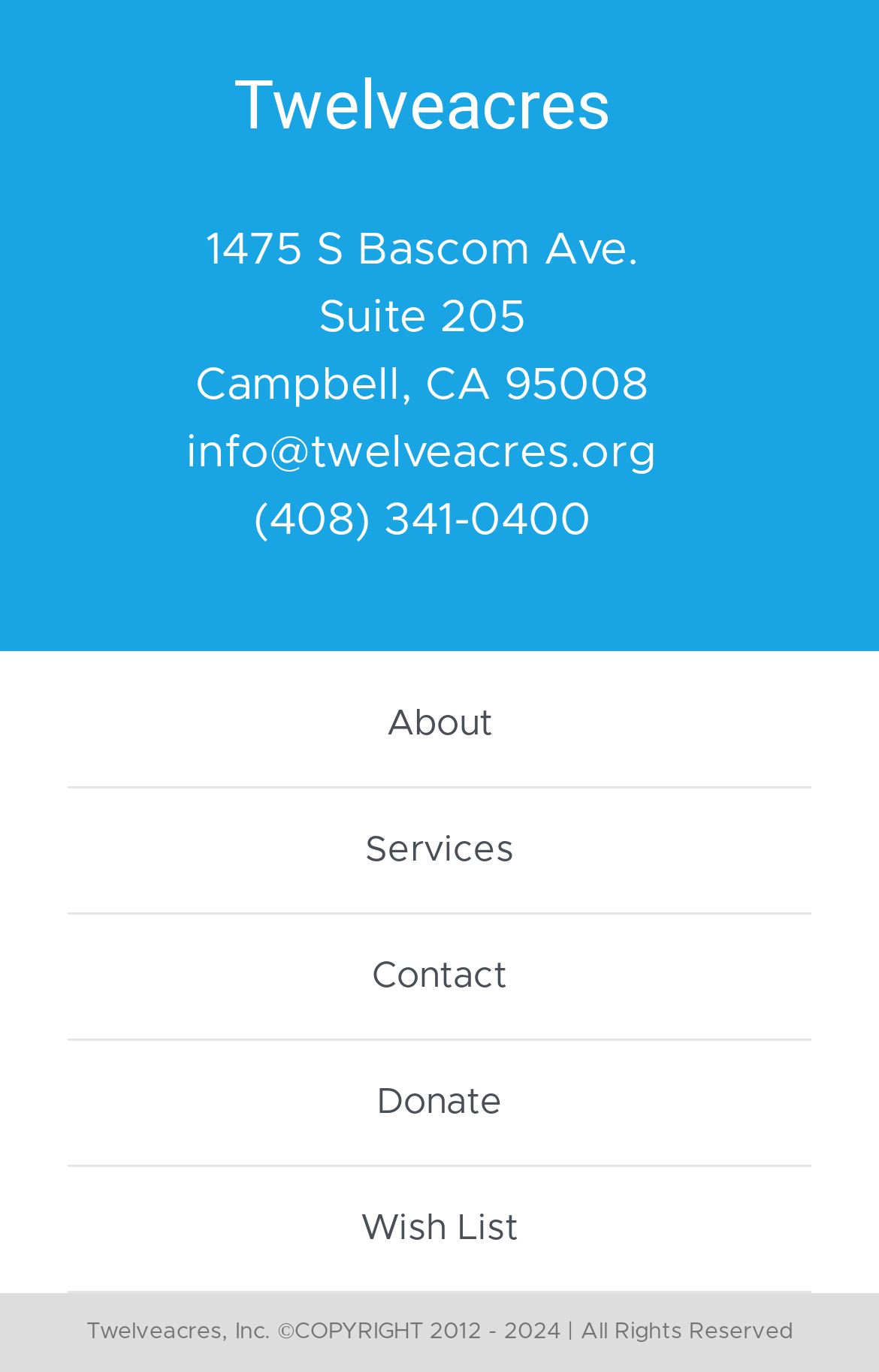Extract the bounding box of the UI element described as: "Wish List".

[0.077, 0.85, 0.923, 0.94]